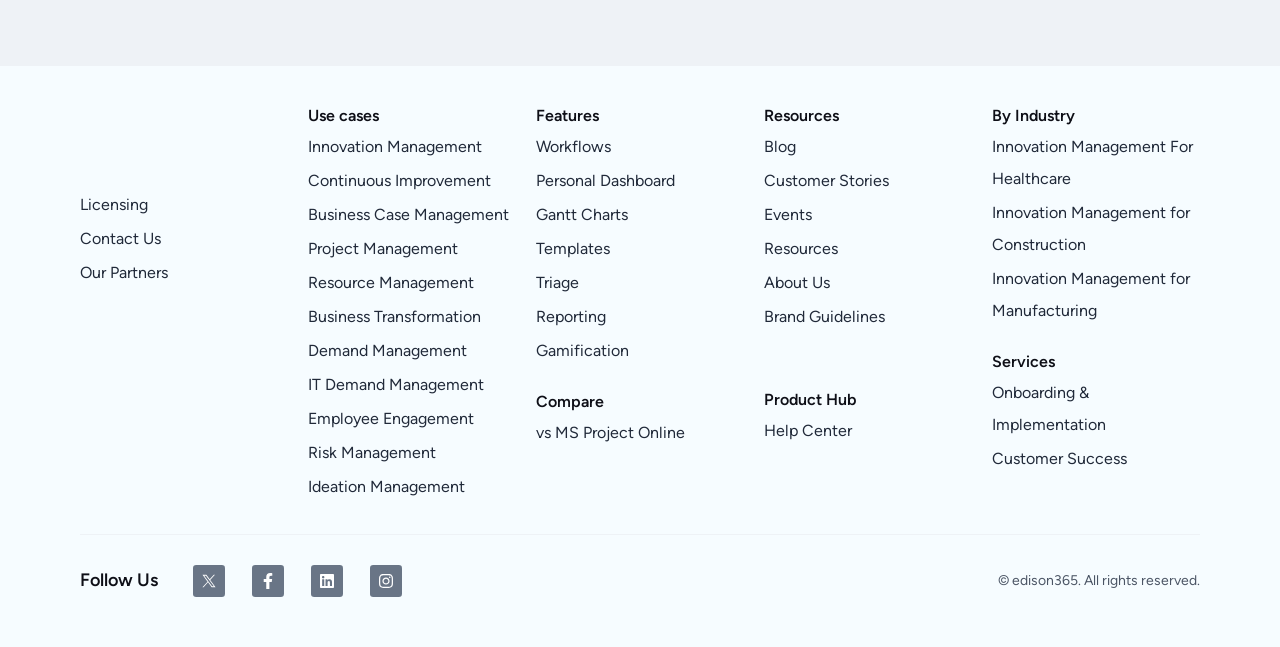What is the name of the company?
Based on the image, give a one-word or short phrase answer.

Edison365